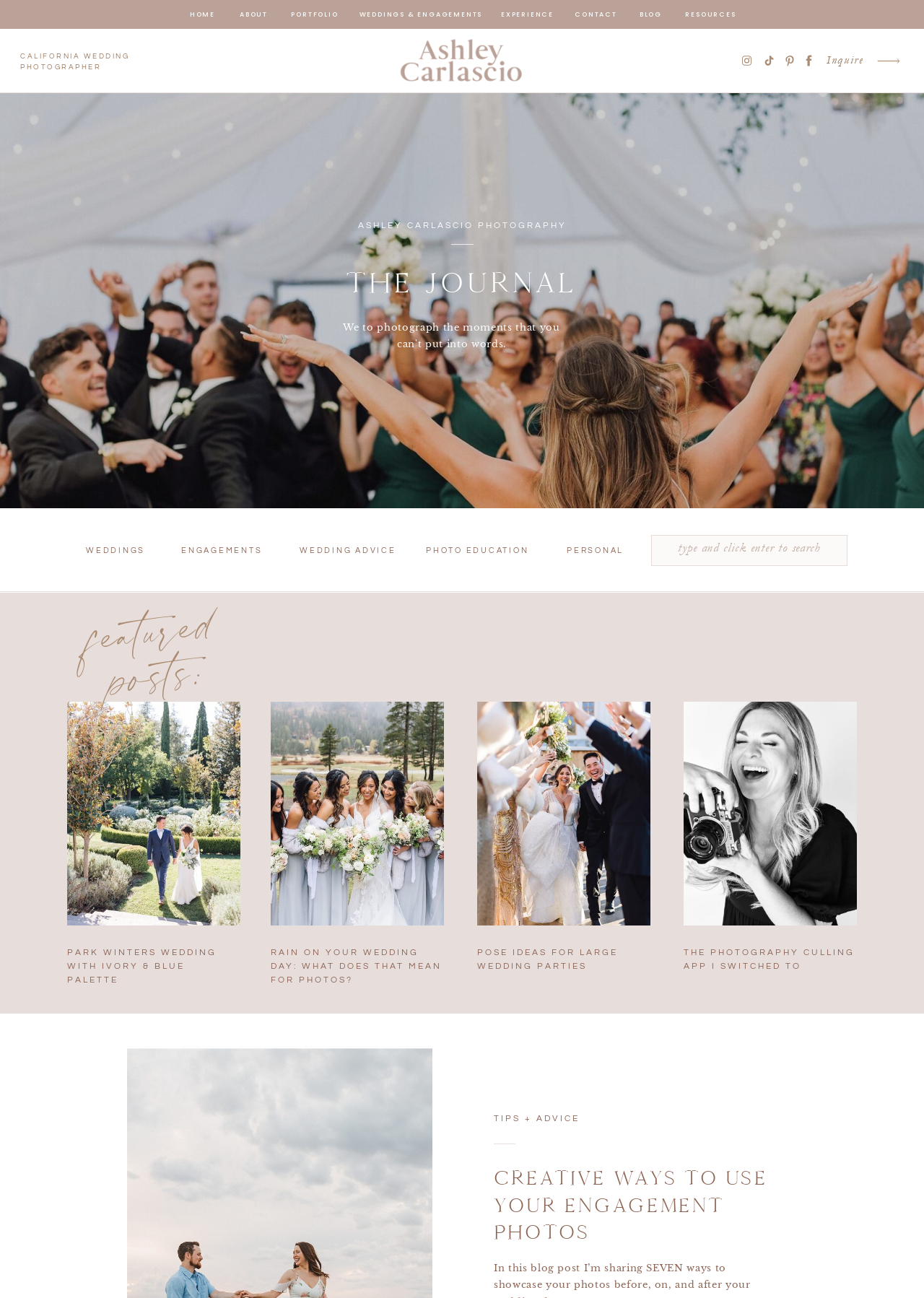What is the title of the blog section?
Look at the image and answer the question using a single word or phrase.

THE JOURNAL